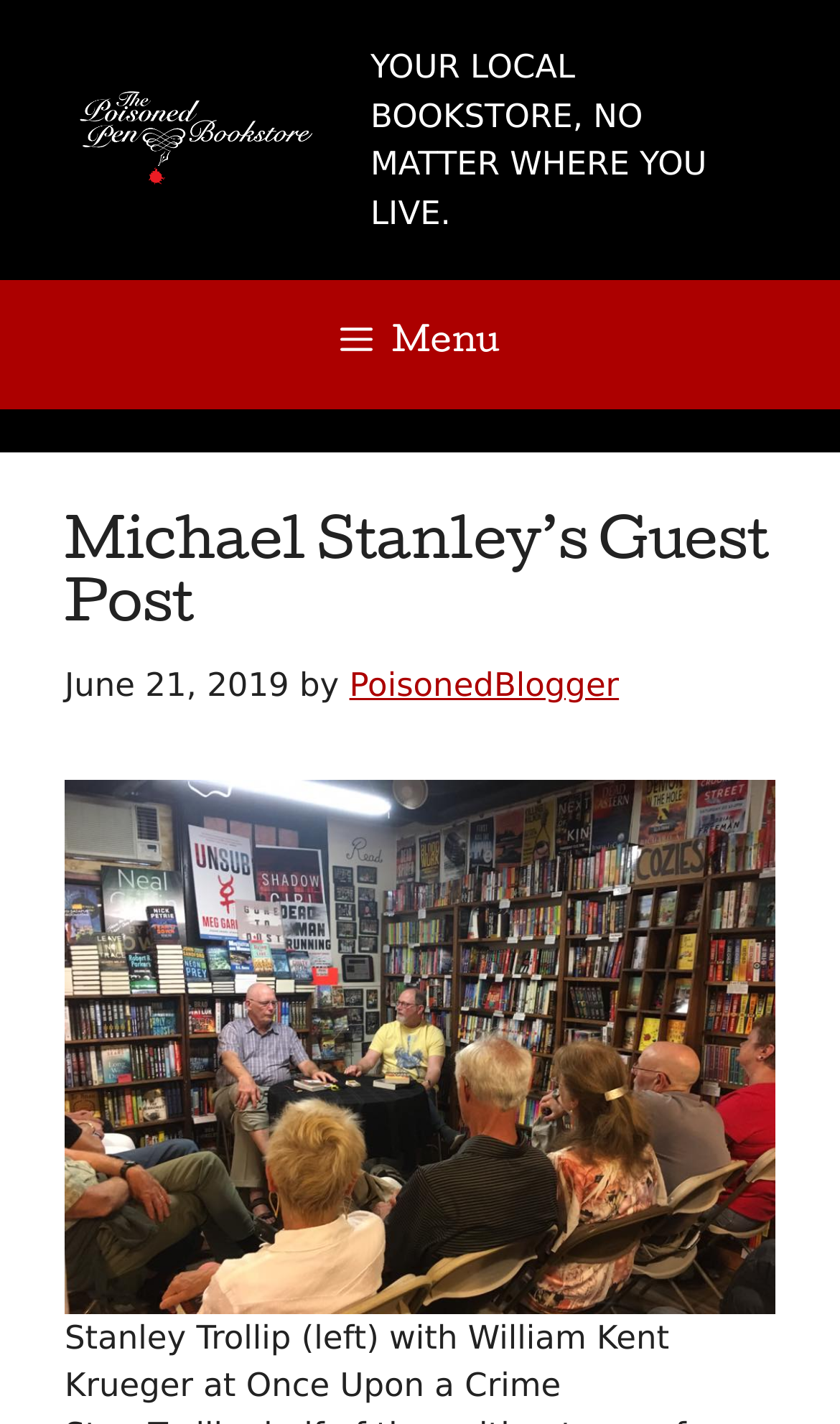Generate a thorough caption that explains the contents of the webpage.

The webpage features a banner at the top with the title "The Poisoned Pen Bookstore" accompanied by an image of the same name. Below the banner, there is a static text element that reads "YOUR LOCAL BOOKSTORE, NO MATTER WHERE YOU LIVE." 

A navigation menu is located below the banner, spanning the entire width of the page. The menu contains a button labeled "Menu" that, when expanded, reveals a dropdown menu with a header section. 

The header section contains a heading that reads "Michael Stanley’s Guest Post", followed by a time element displaying the date "June 21, 2019". The author's name, "PoisonedBlogger", is mentioned alongside the date. 

Below the header section, there is a figure element that occupies a significant portion of the page. The figure contains an image, and a figcaption element provides a description of the image, stating "Stanley Trollip (left) with William Kent Krueger at Once Upon a Crime".